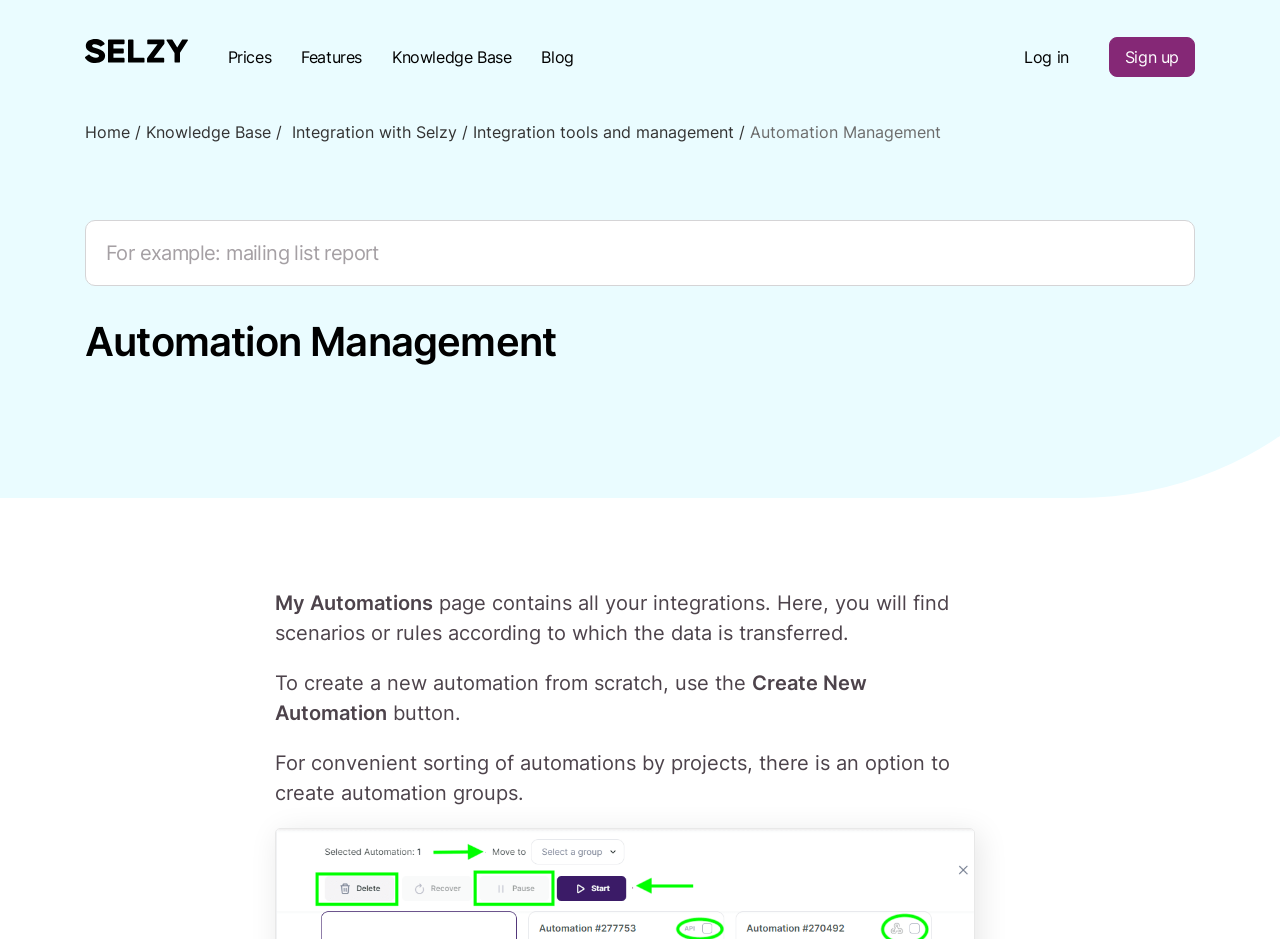What is the purpose of the 'My Automations' page?
Please provide a single word or phrase as your answer based on the screenshot.

Contains all integrations